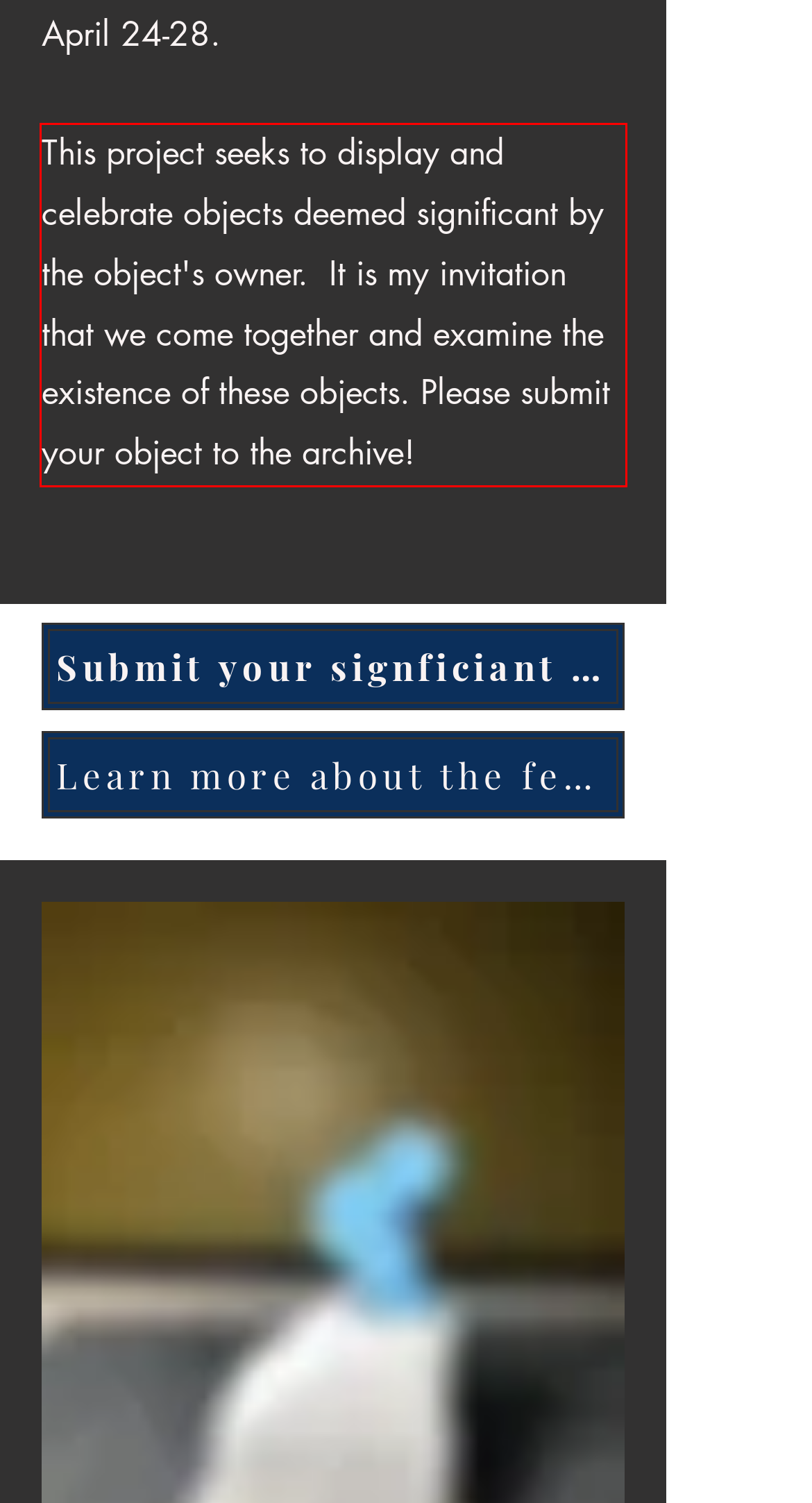You are looking at a screenshot of a webpage with a red rectangle bounding box. Use OCR to identify and extract the text content found inside this red bounding box.

This project seeks to display and celebrate objects deemed significant by the object's owner. It is my invitation that we come together and examine the existence of these objects. Please submit your object to the archive!